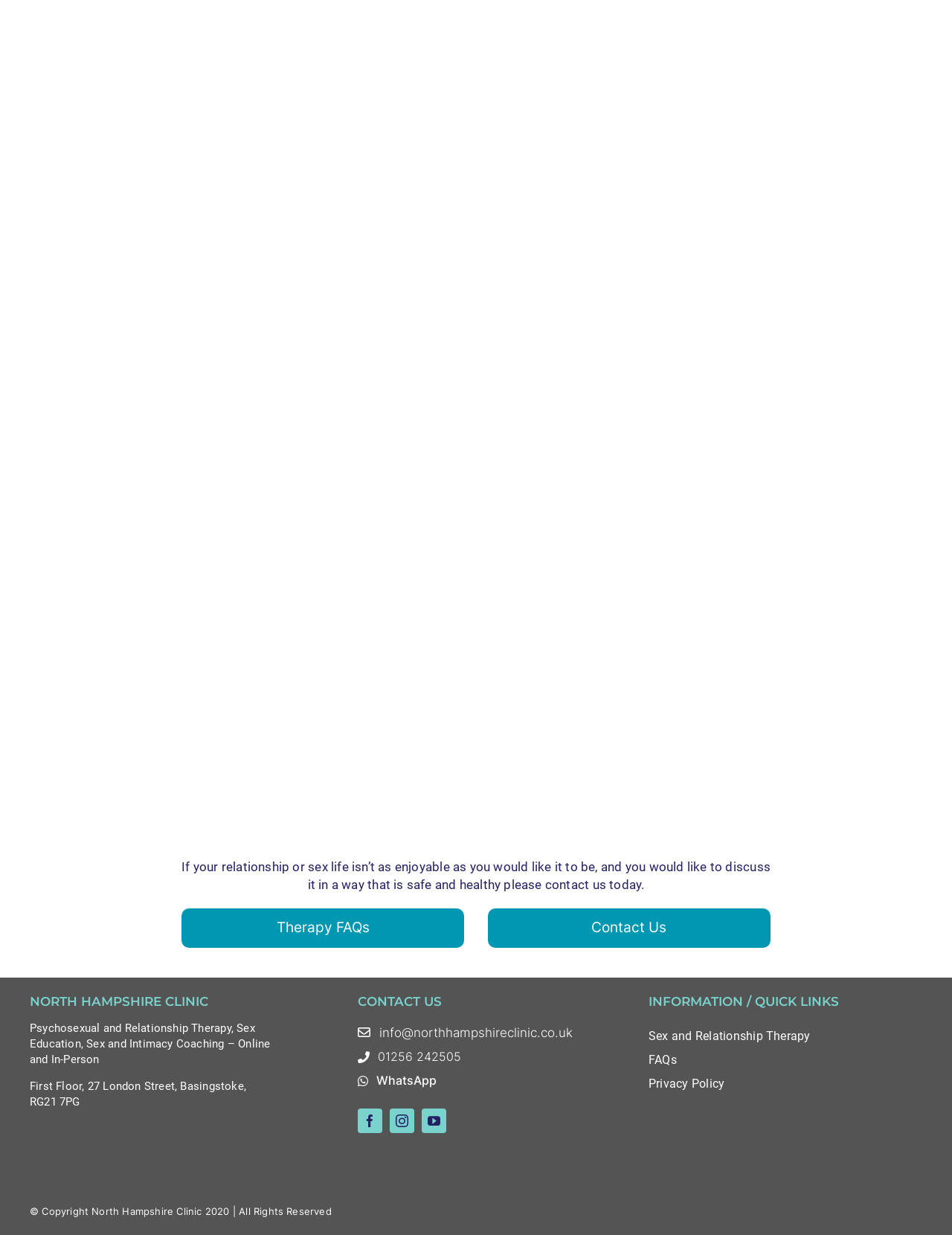Find the bounding box coordinates for the area you need to click to carry out the instruction: "Learn about therapy FAQs". The coordinates should be four float numbers between 0 and 1, indicated as [left, top, right, bottom].

[0.191, 0.736, 0.488, 0.768]